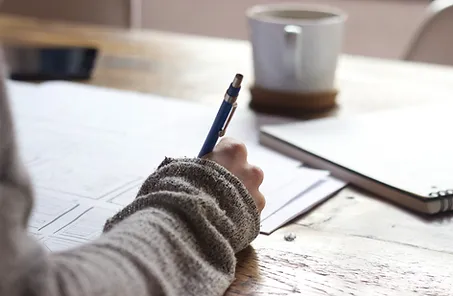Provide a comprehensive description of the image.

The image captures a cozy workspace, showcasing a person's hand writing notes or sketches on a stack of papers. The individual appears to be engaged in a thoughtful process, possibly brainstorming ideas or planning content. The soft texture of their sweater adds to the warm atmosphere, while a cup placed nearby suggests a moment of creativity and reflection. On the right side of the image, a notepad rests, hinting at further exploration or organization of thoughts. This scene resonates with the digital content creation work of Margaret Ambrose, who crafts compelling narratives for businesses and organizations, exemplifying the art of storytelling through written content.